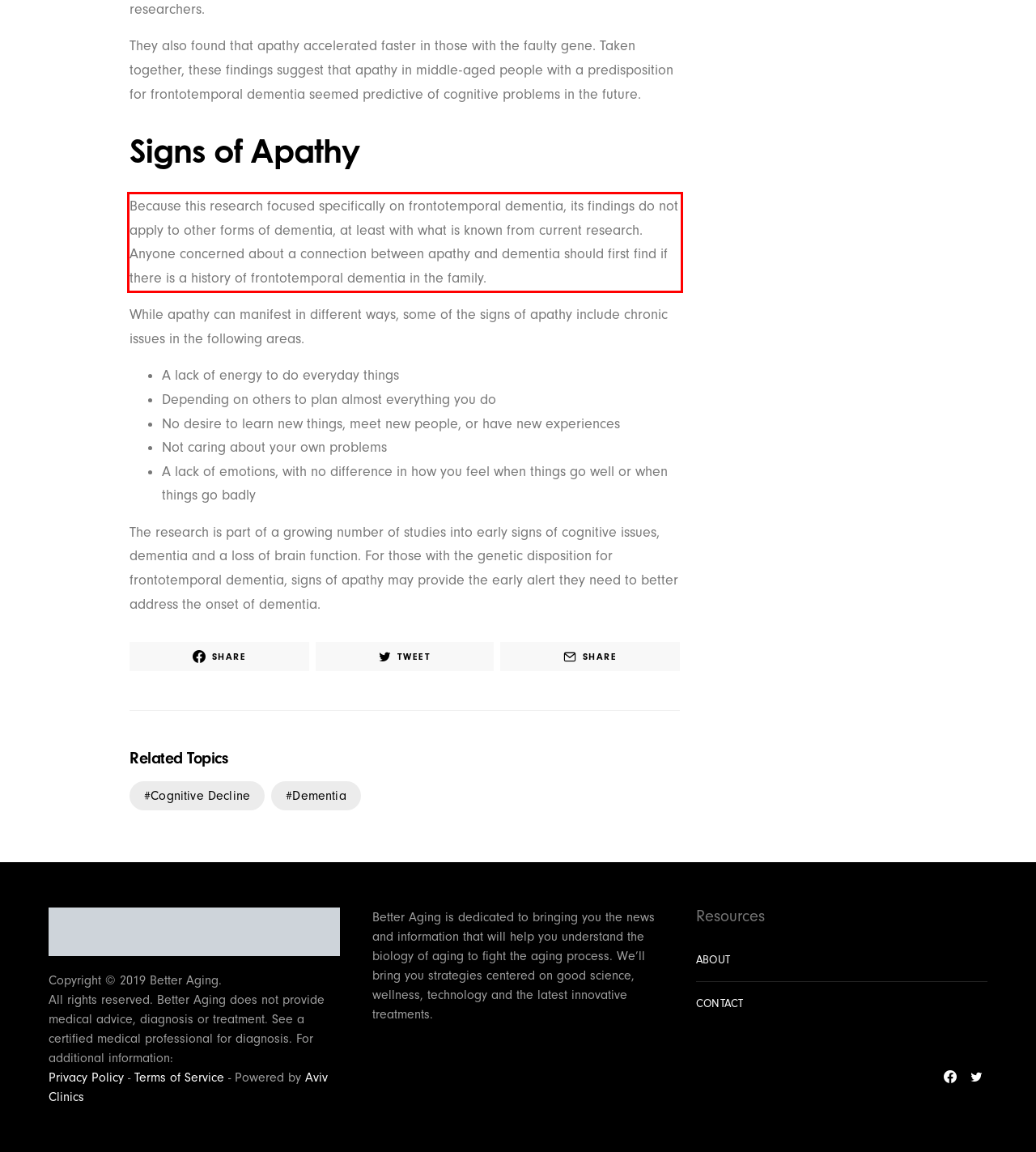Within the screenshot of the webpage, there is a red rectangle. Please recognize and generate the text content inside this red bounding box.

Because this research focused specifically on frontotemporal dementia, its findings do not apply to other forms of dementia, at least with what is known from current research. Anyone concerned about a connection between apathy and dementia should first find if there is a history of frontotemporal dementia in the family.